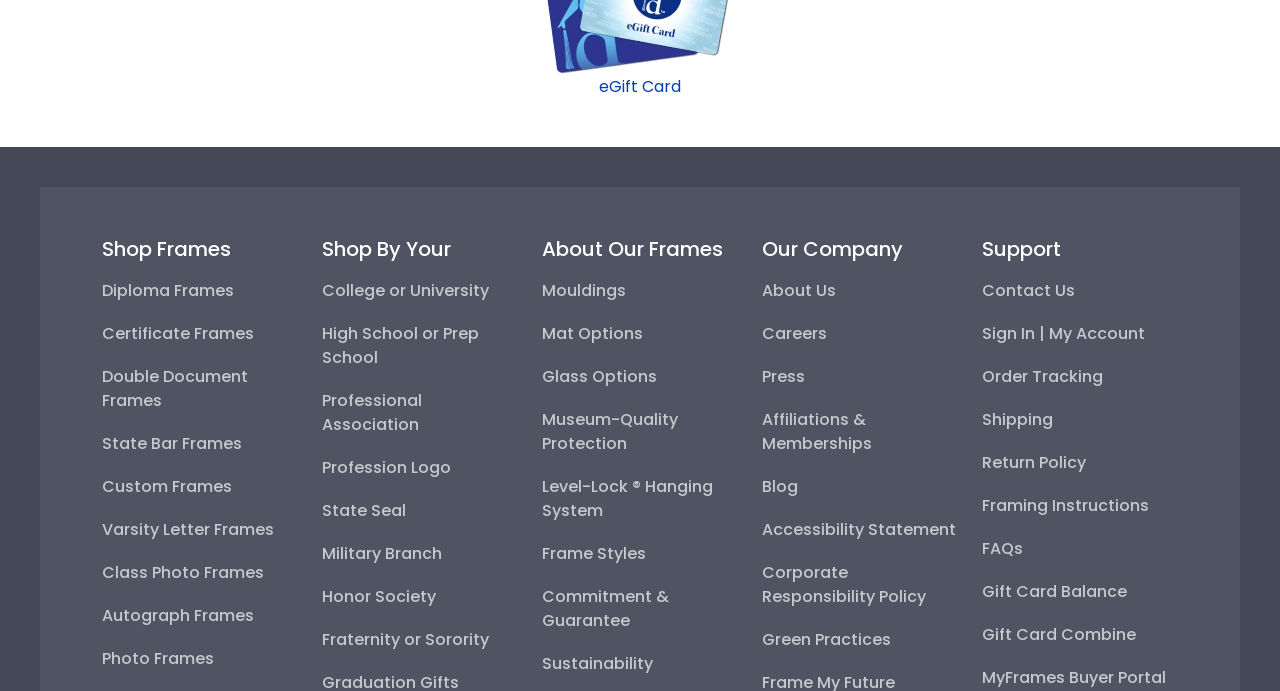Determine the bounding box coordinates for the clickable element required to fulfill the instruction: "View About Us". Provide the coordinates as four float numbers between 0 and 1, i.e., [left, top, right, bottom].

[0.595, 0.404, 0.653, 0.438]